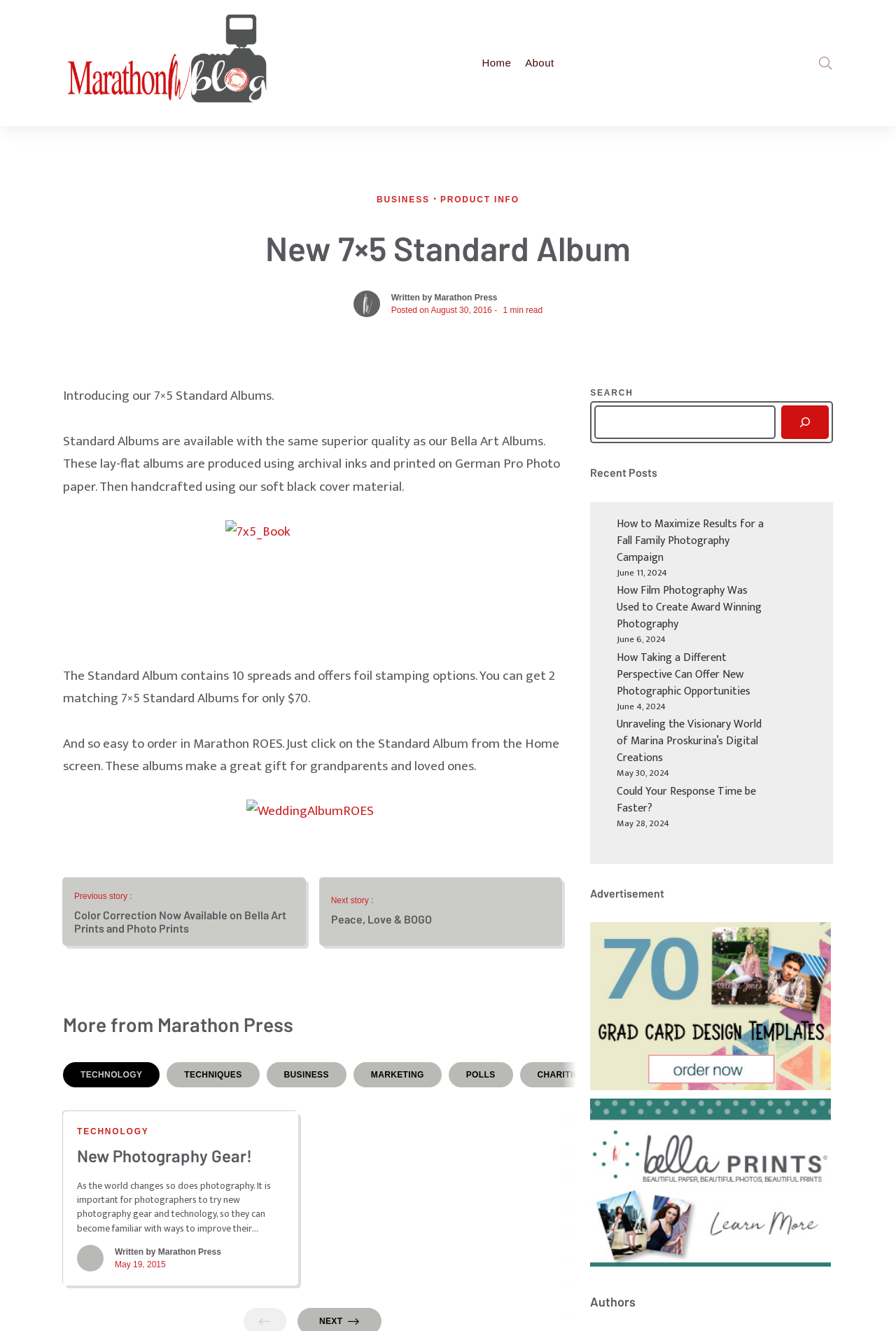Identify the bounding box coordinates for the UI element described by the following text: "Business". Provide the coordinates as four float numbers between 0 and 1, in the format [left, top, right, bottom].

[0.297, 0.798, 0.387, 0.817]